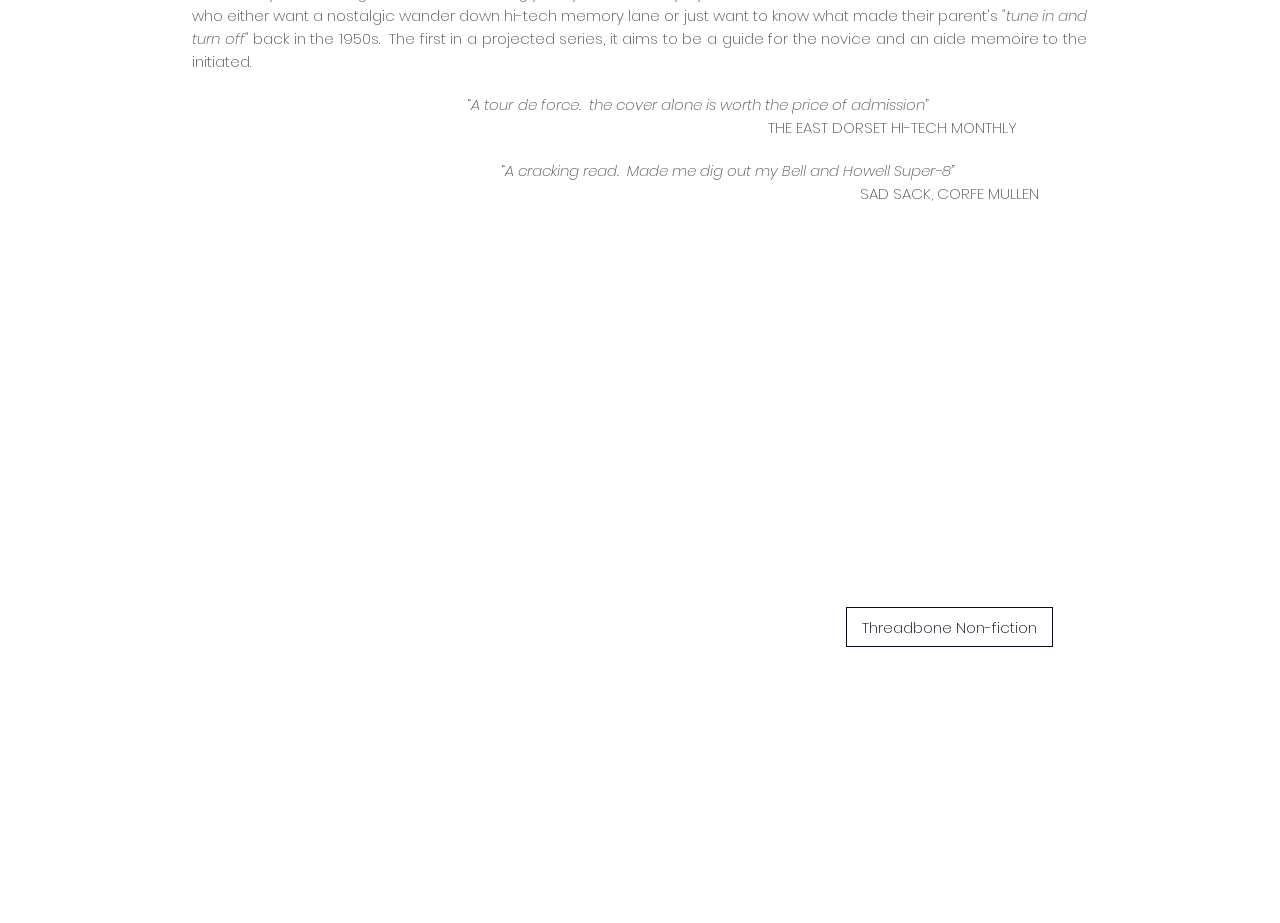Given the element description aria-label="Pinterest Social Icon", identify the bounding box coordinates for the UI element on the webpage screenshot. The format should be (top-left x, top-left y, bottom-right x, bottom-right y), with values between 0 and 1.

[0.773, 0.852, 0.804, 0.894]